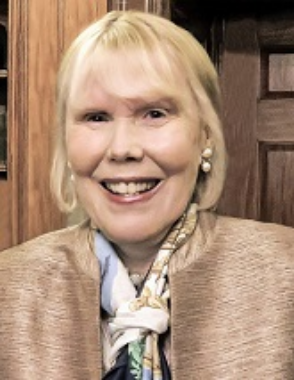Break down the image and describe every detail you can observe.

The image features Ambassador Faith Whittlesey, who served as a significant political figure and diplomat. She is depicted smiling warmly, wearing a light-colored jacket and a decorative scarf, reflecting her elegant style. The background suggests a formal setting, highlighted by wooden paneling. This photograph was likely taken during the 2023 Award Presentation, celebrating her impactful legacy and contributions from 1939 until her passing in 2018.